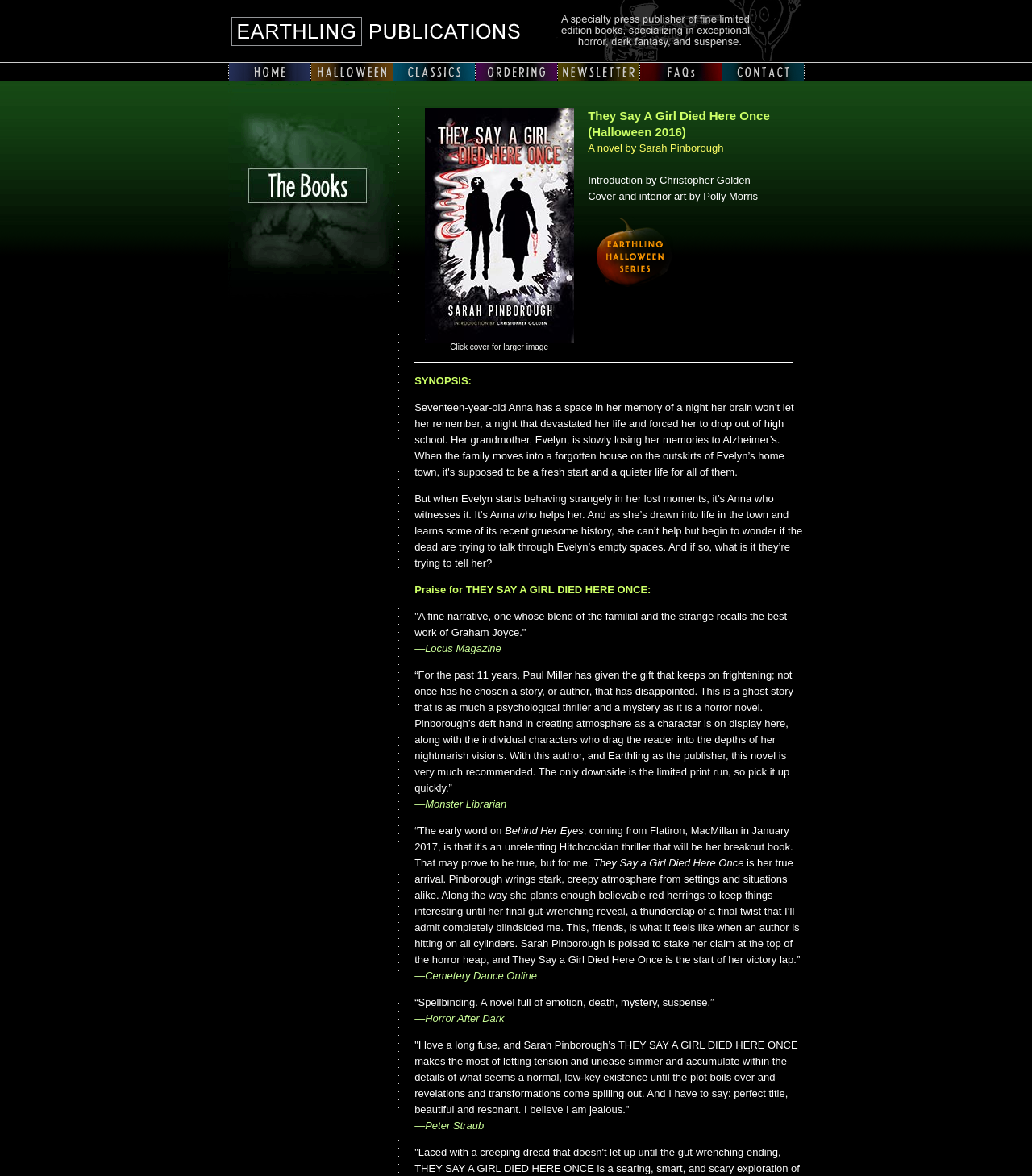Create a detailed narrative describing the layout and content of the webpage.

The webpage is about Earthling Publications, specifically featuring a book titled "They Say A Girl Died Here Once" by Sarah Pinborough. At the top, there are two images, one on the left and one on the right, which appear to be logos or banners. Below these images, there is a table with multiple rows, each containing a link with an accompanying image. These links seem to be navigation options or categories.

The main content of the page is focused on the book "They Say A Girl Died Here Once". There is a large image of the book cover, accompanied by a brief description and introduction by Christopher Golden. The book's details, including the author, introduction, and cover art, are listed below the image.

Following this, there is a synopsis of the book, which describes the story and its themes. The synopsis is divided into paragraphs, making it easy to read and understand.

The page also features praise for the book from various sources, including Locus Magazine, Monster Librarian, and Cemetery Dance Online. These quotes are presented in a clear and organized manner, with each quote separated from the others.

At the bottom of the page, there is an image, which appears to be a decorative element or a separator. Overall, the webpage is well-organized and easy to navigate, with a clear focus on the book "They Say A Girl Died Here Once" and its details.